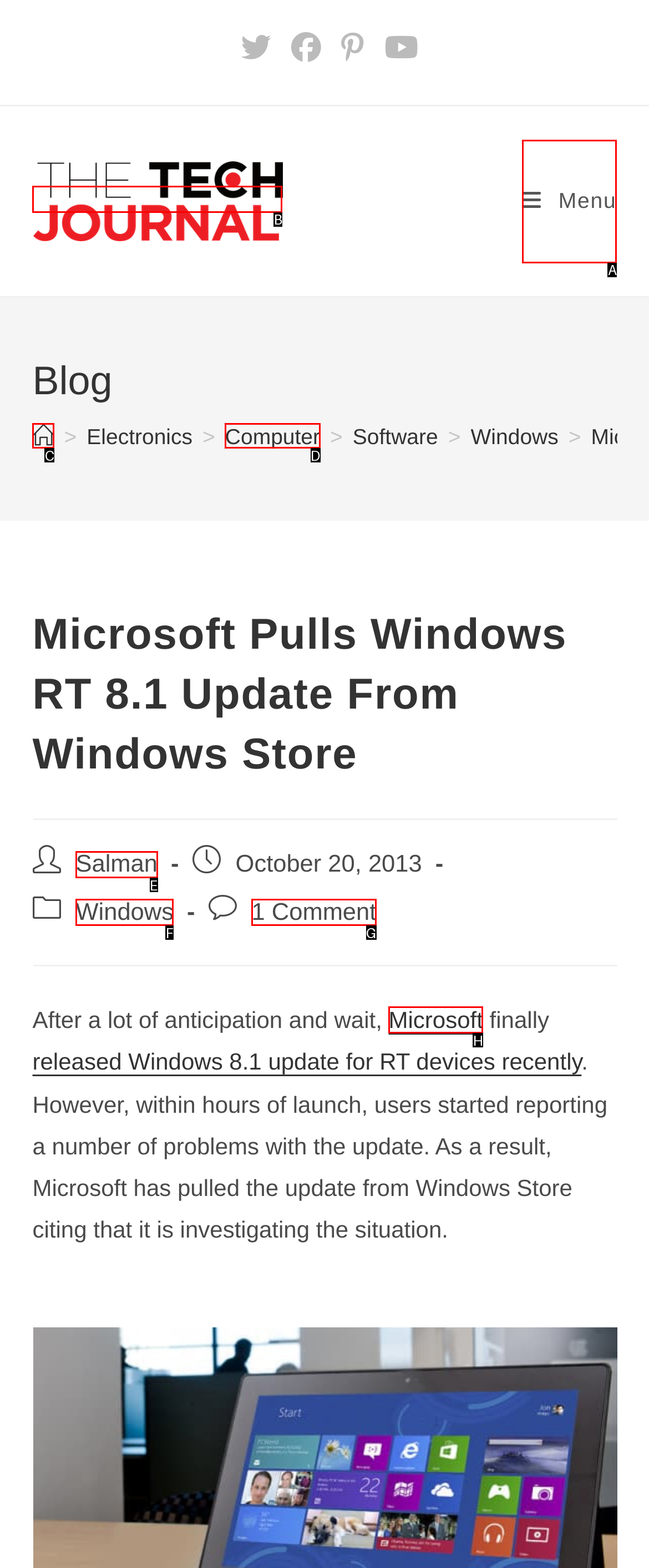Choose the letter that corresponds to the correct button to accomplish the task: Read the post by Salman
Reply with the letter of the correct selection only.

E